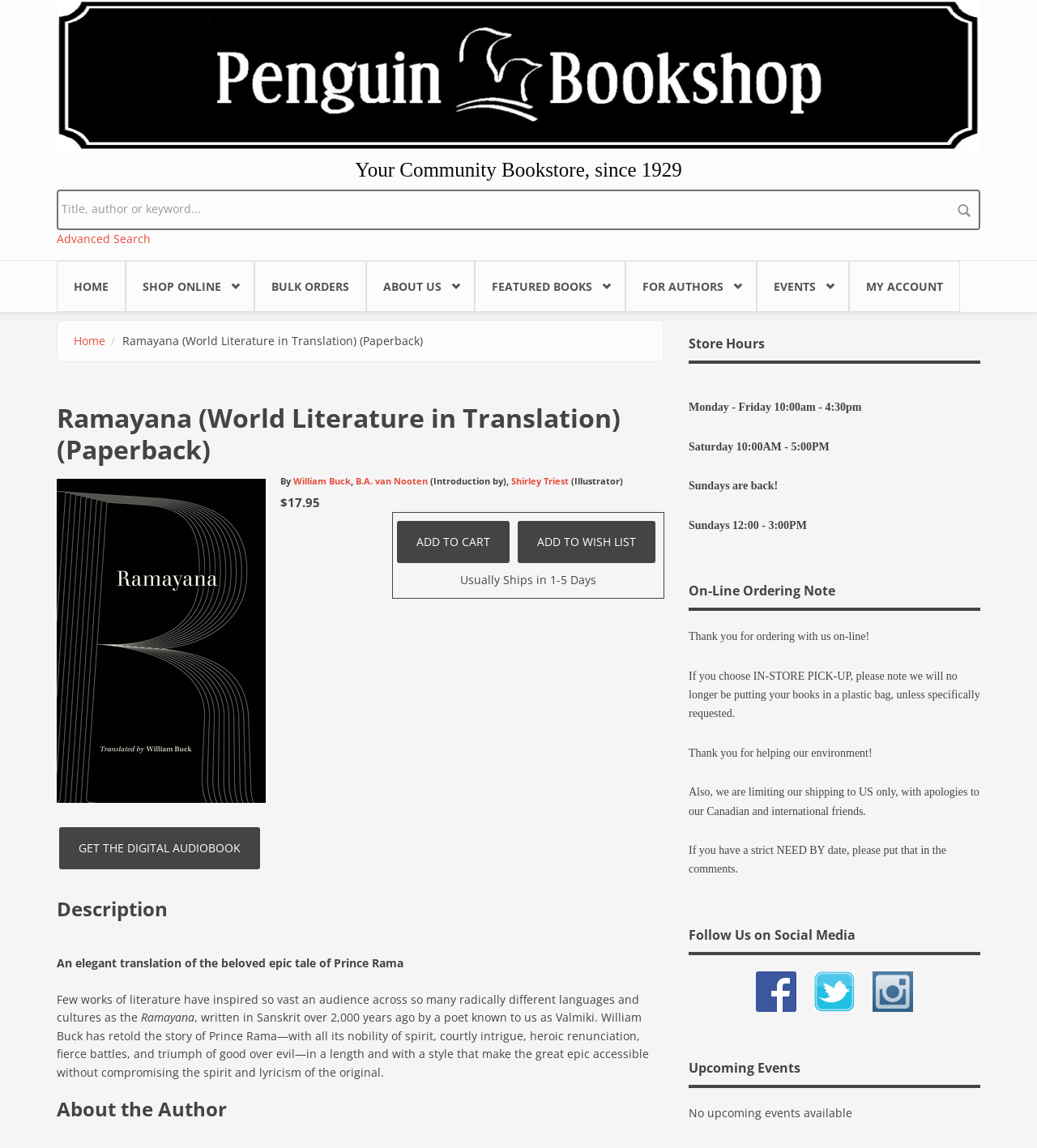How much does the book cost?
Provide a one-word or short-phrase answer based on the image.

$17.95